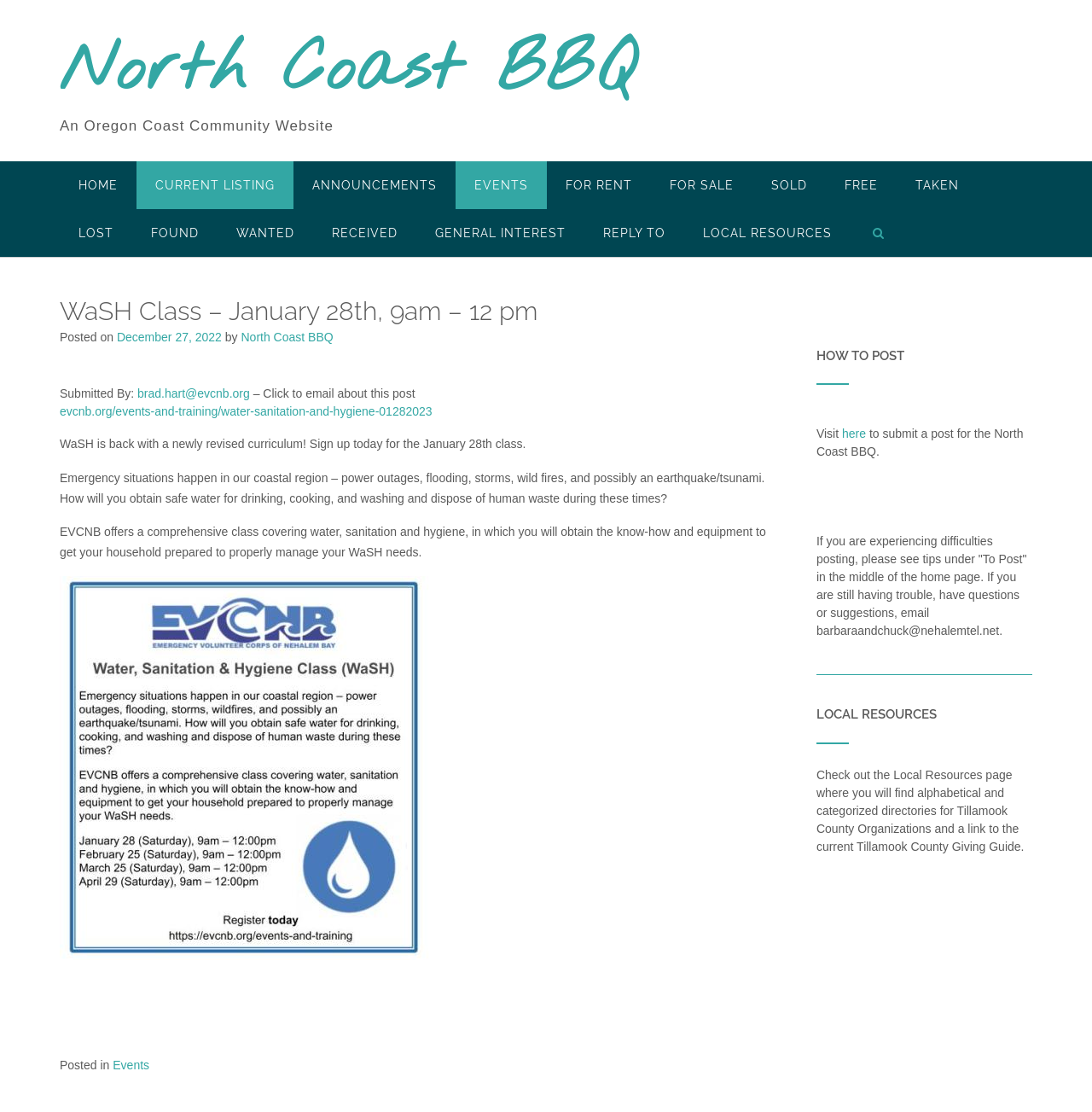Please identify the primary heading on the webpage and return its text.

WaSH Class – January 28th, 9am – 12 pm